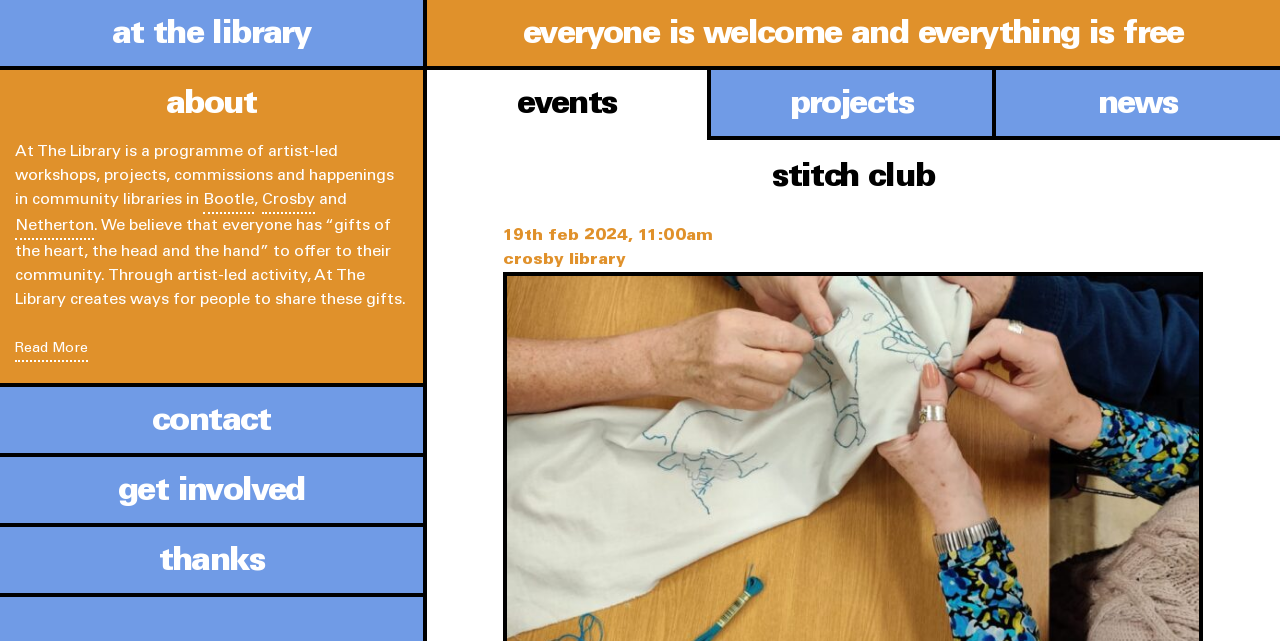Please identify the coordinates of the bounding box that should be clicked to fulfill this instruction: "visit 'Crosby Library'".

[0.205, 0.293, 0.246, 0.334]